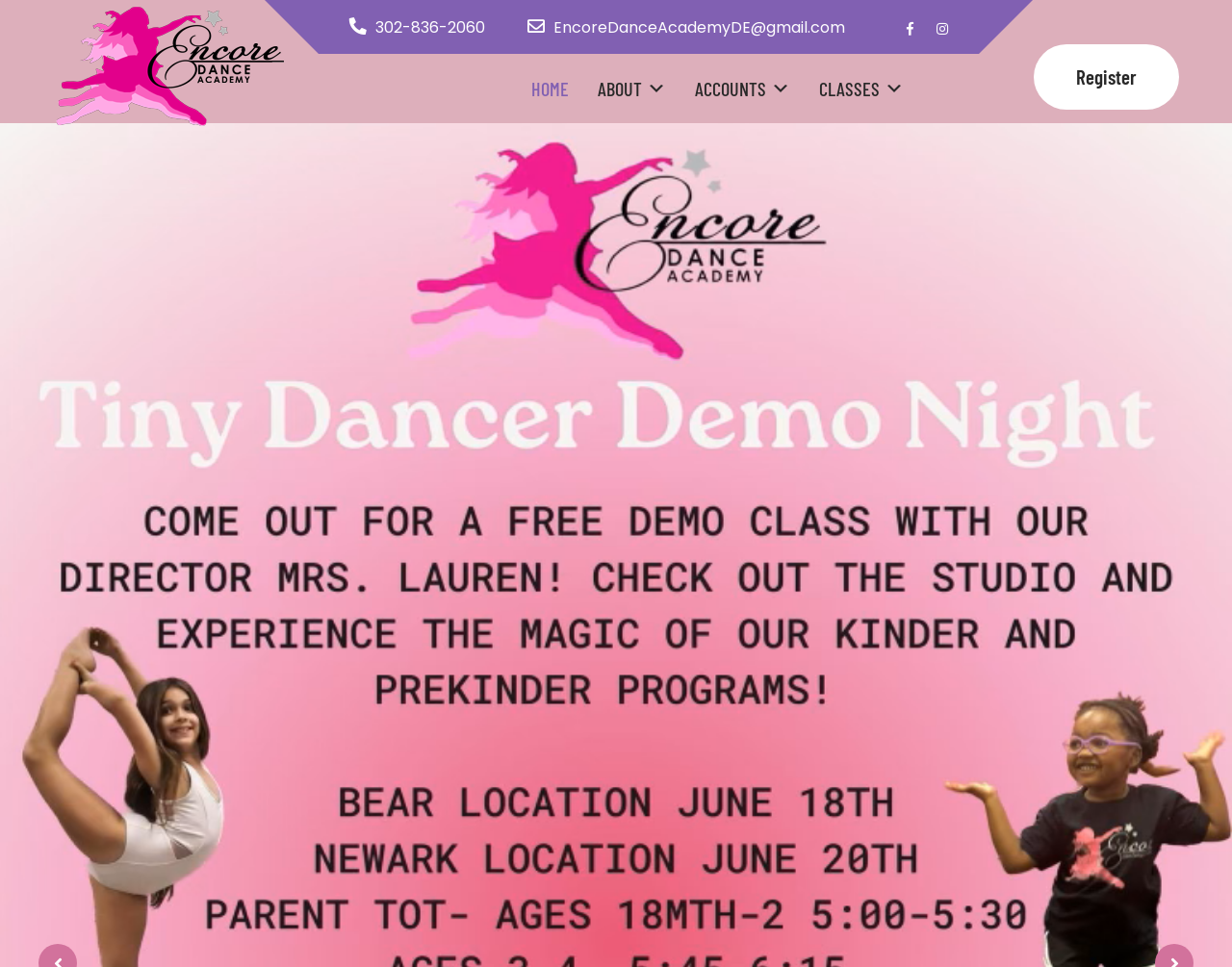From the webpage screenshot, predict the bounding box of the UI element that matches this description: "Register".

[0.839, 0.046, 0.957, 0.113]